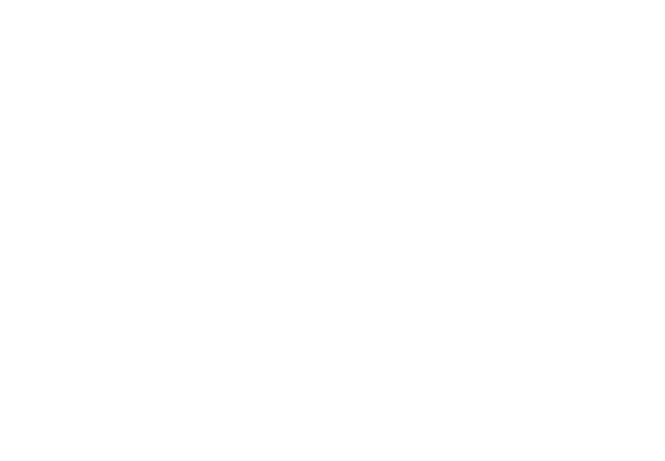Outline with detail what the image portrays.

The image showcases the AUTOMOWER® 450X, a cutting-edge robotic lawn mower celebrated for its advanced features and efficiency in lawn maintenance. Designed for large gardens up to 5000 m², it adeptly handles complex terrains, including narrow passages and slopes of up to 45%. The mower is equipped with innovative sensors employing ultrasonic technology, enabling it to detect obstacles and navigate without collisions. It also offers integration with the Automower® Connect app for remote control and monitoring, along with compatibility for voice commands through platforms like Google Home and Amazon Alexa. Built for all weather conditions, the AUTOMOWER® 450X is poised to revolutionize lawn care, combining functionality with a sleek, premium design.